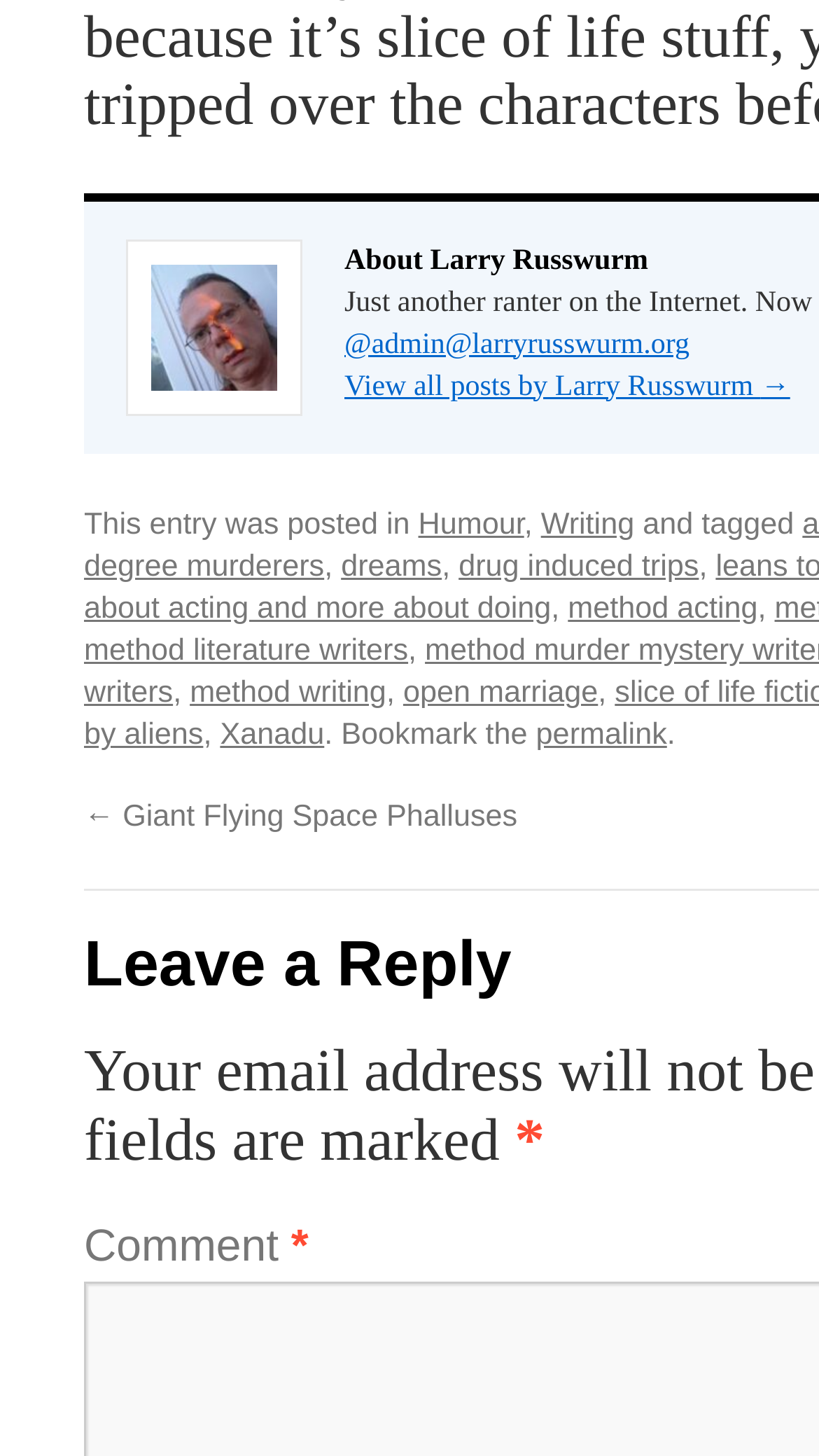What is the author's email address?
Please provide a detailed and thorough answer to the question.

The author's email address can be found in the top section of the webpage, where it is written as a link '@admin@larryrusswurm.org'.